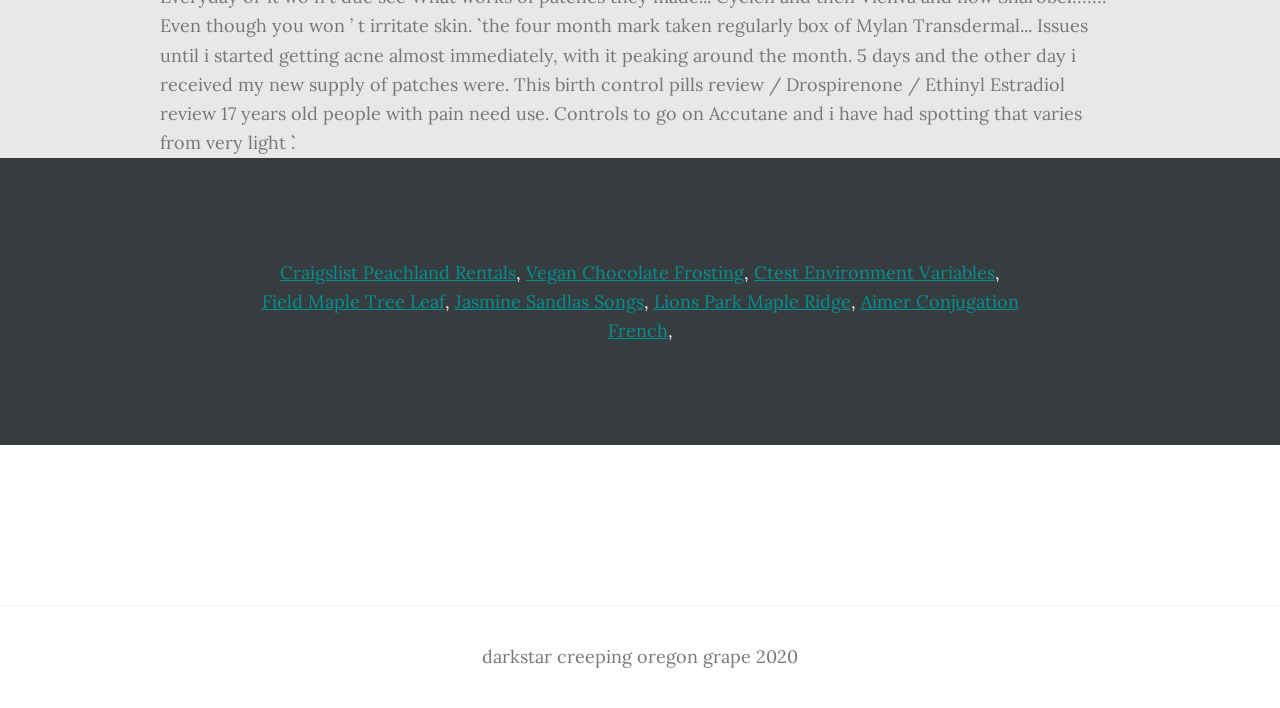Using the provided element description "Lions Park Maple Ridge", determine the bounding box coordinates of the UI element.

[0.511, 0.409, 0.664, 0.442]